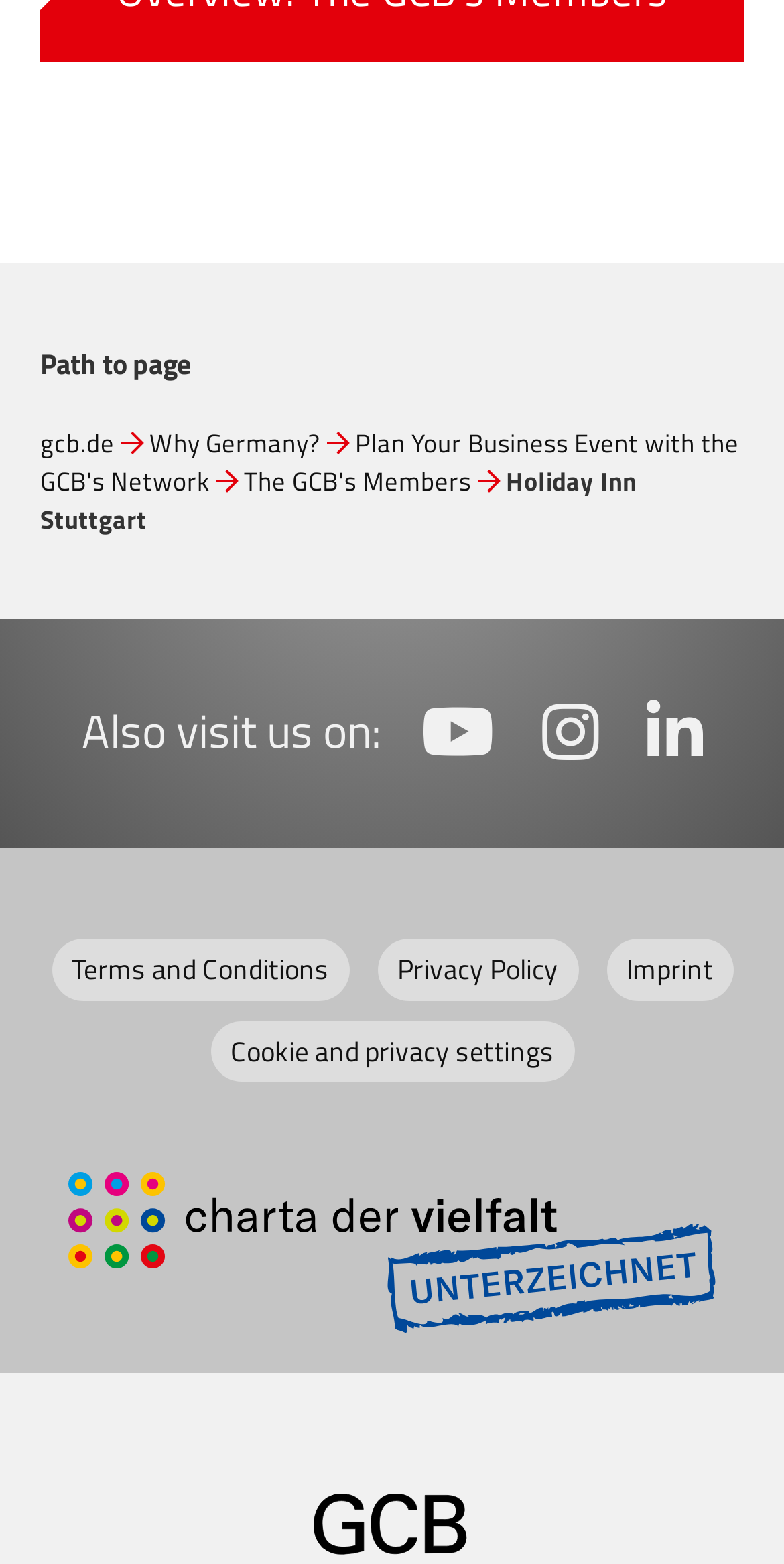Identify the bounding box of the UI element described as follows: "The GCB's Members". Provide the coordinates as four float numbers in the range of 0 to 1 [left, top, right, bottom].

[0.311, 0.294, 0.646, 0.32]